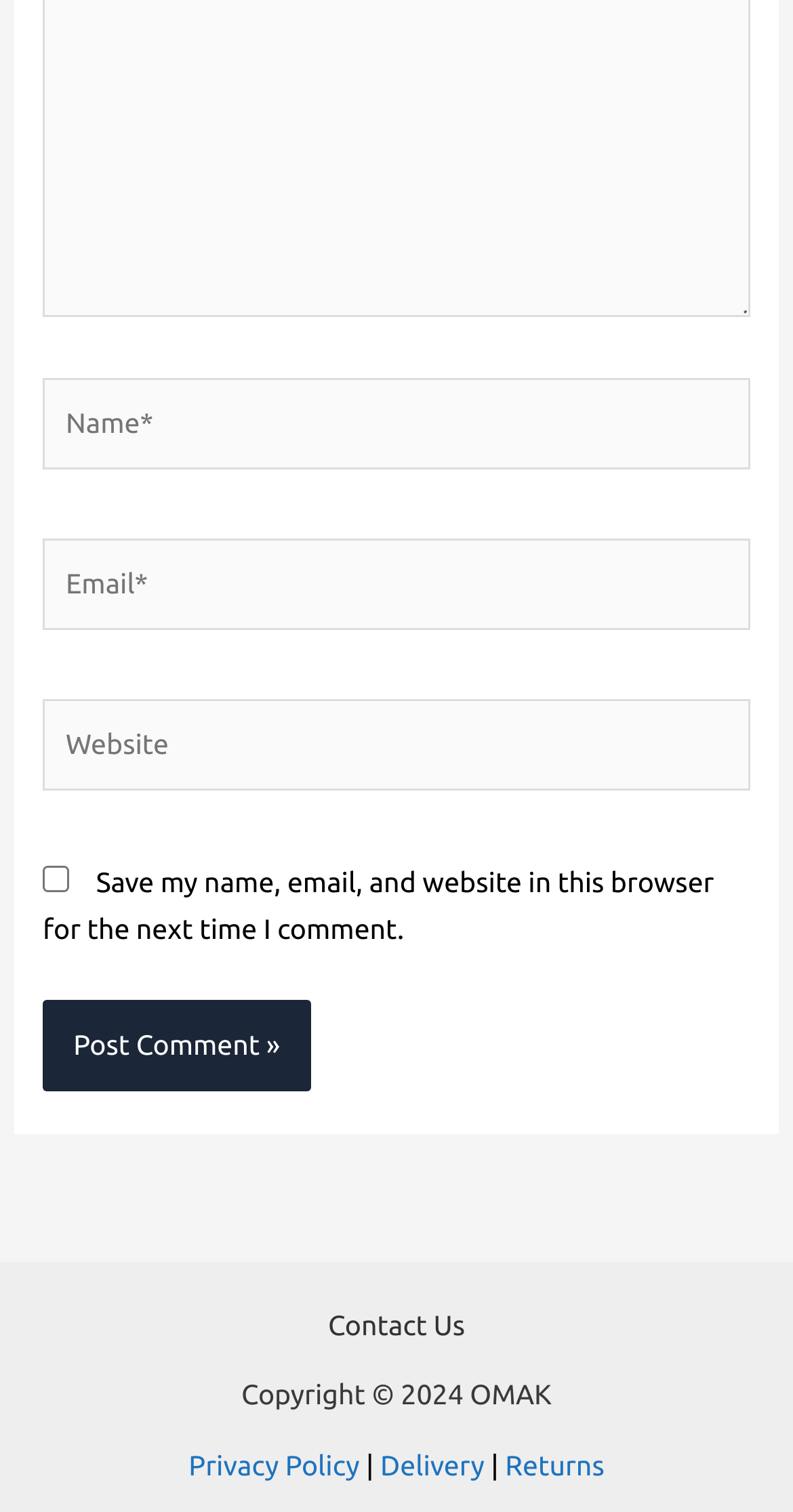Indicate the bounding box coordinates of the element that must be clicked to execute the instruction: "Input your email". The coordinates should be given as four float numbers between 0 and 1, i.e., [left, top, right, bottom].

[0.054, 0.356, 0.946, 0.417]